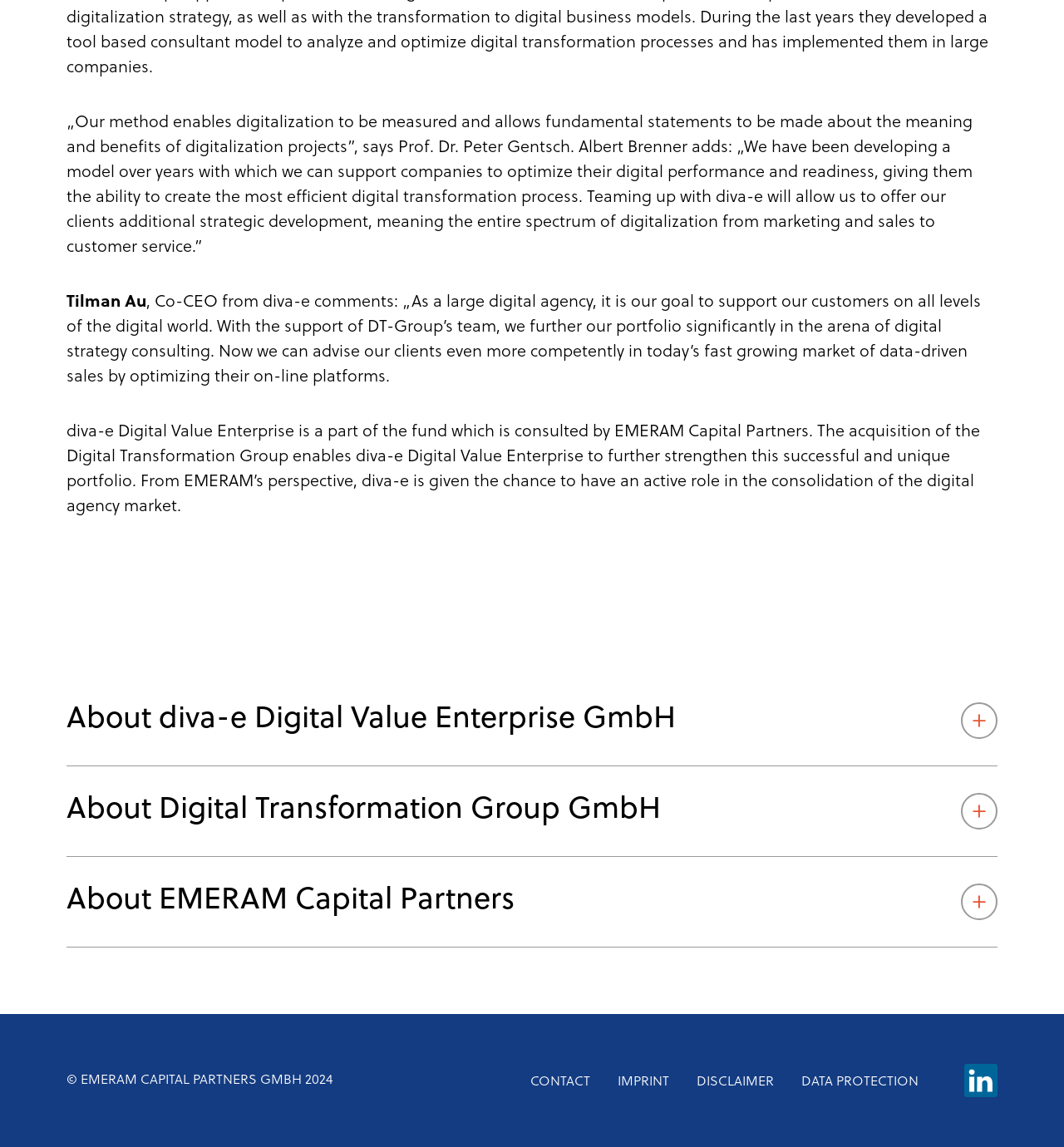How many links are there in the footer menu?
Answer the question based on the image using a single word or a brief phrase.

4